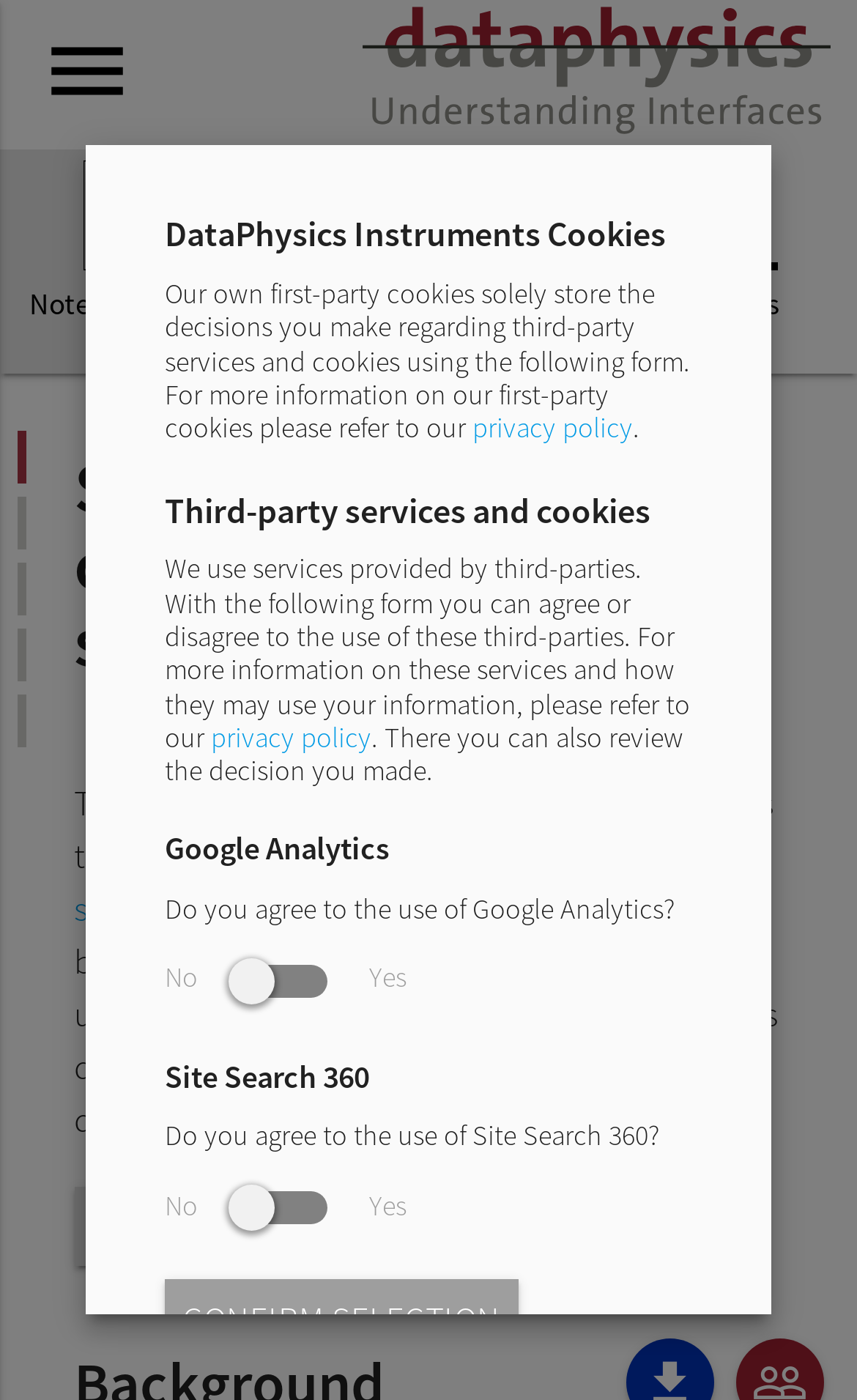Identify the bounding box coordinates of the element that should be clicked to fulfill this task: "Download the note as a PDF file". The coordinates should be provided as four float numbers between 0 and 1, i.e., [left, top, right, bottom].

[0.087, 0.848, 0.462, 0.904]